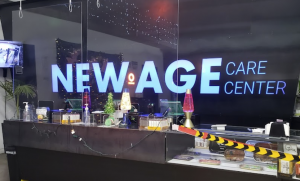What type of products are displayed on the counter?
Could you please answer the question thoroughly and with as much detail as possible?

The caption states that lava lamps and various cannabis products are artfully arranged on the counter, which suggests that the products displayed are related to cannabis.